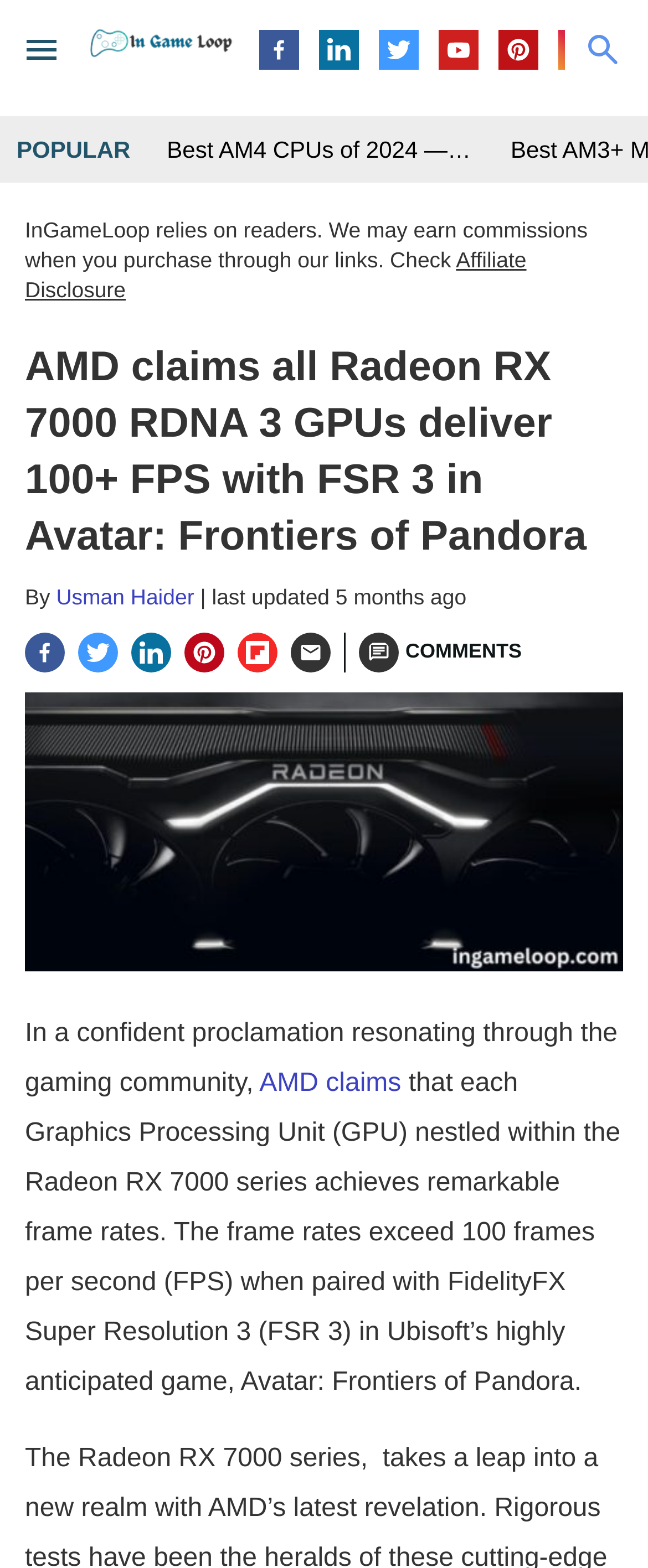Please give a succinct answer using a single word or phrase:
What is the author of the article?

Usman Haider